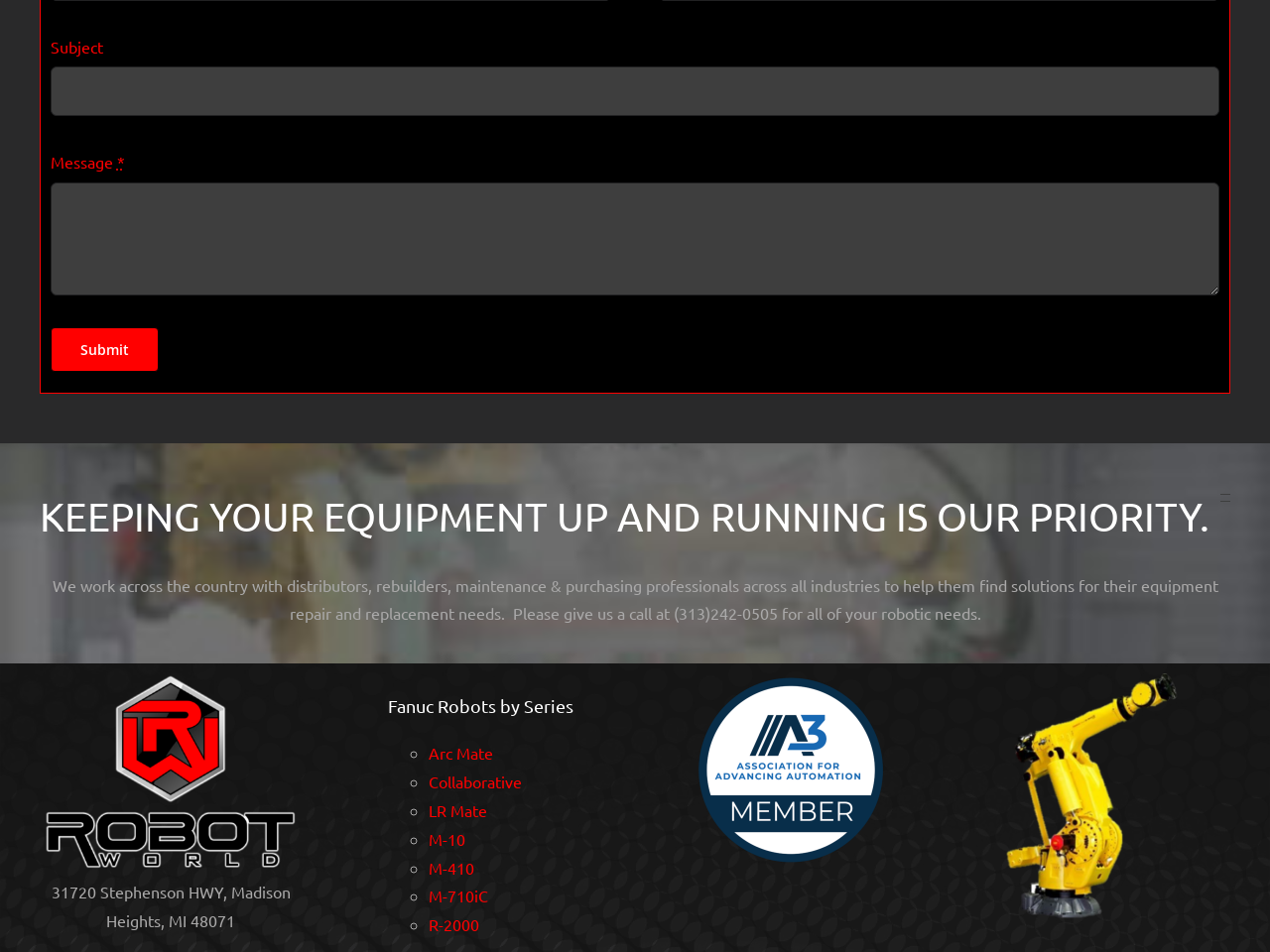Please determine the bounding box coordinates for the element that should be clicked to follow these instructions: "View contact information".

[0.04, 0.926, 0.229, 0.977]